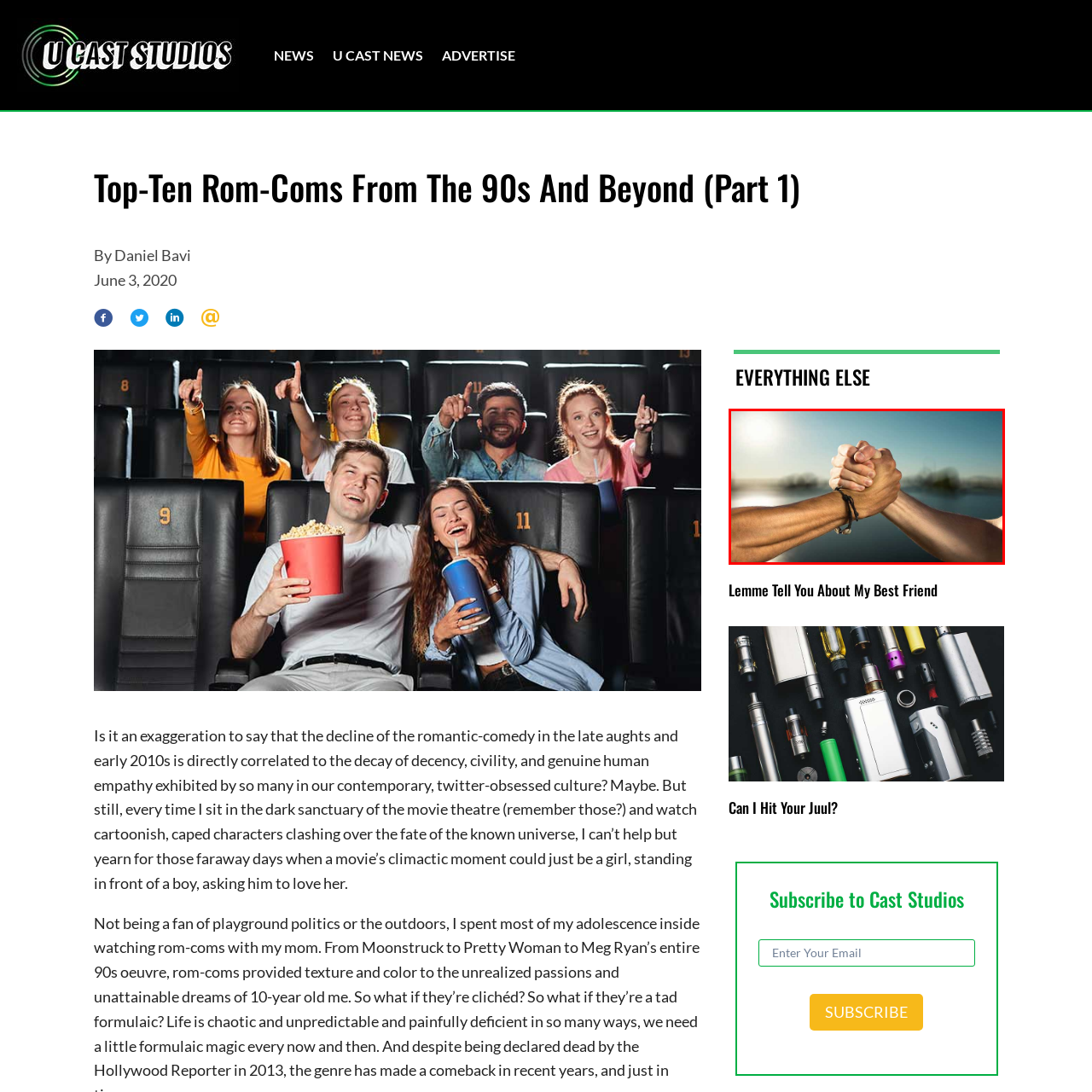Provide a comprehensive description of the image located within the red boundary.

The image features two hands engaged in an intense arm-wrestling match, symbolizing competition and camaraderie. The focus is on the muscular forearms and clasped hands, highlighting the strength and determination of both participants. In the background, a serene outdoor setting is visible, with soft sunlight shimmering on a body of water, creating a vibrant contrast with the figures in the foreground. This dynamic scene captures the essence of friendly rivalry and the thrill of challenge, embodying themes commonly explored in romantic comedies and friendships, as alluded to in the context of "Best Friends."